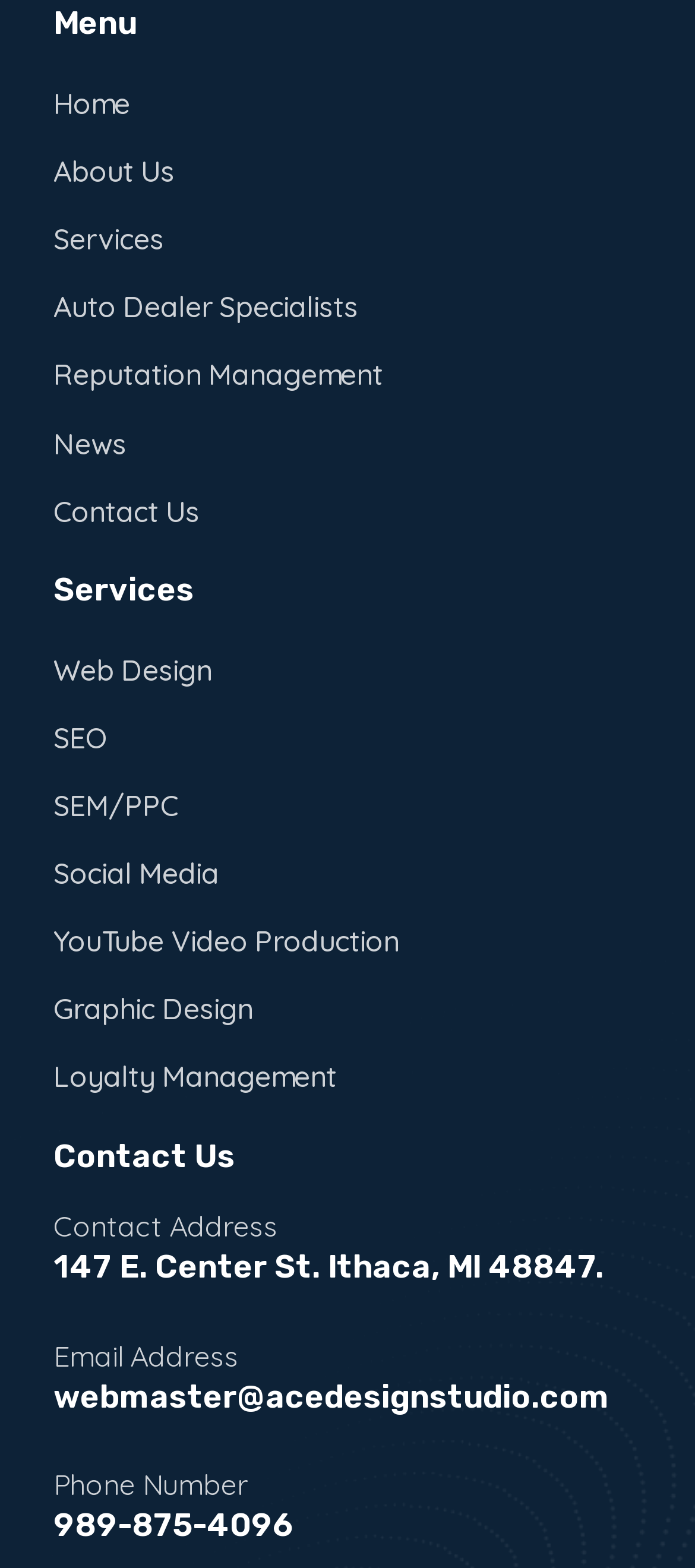Respond with a single word or short phrase to the following question: 
How many links are under the 'Menu' heading?

7